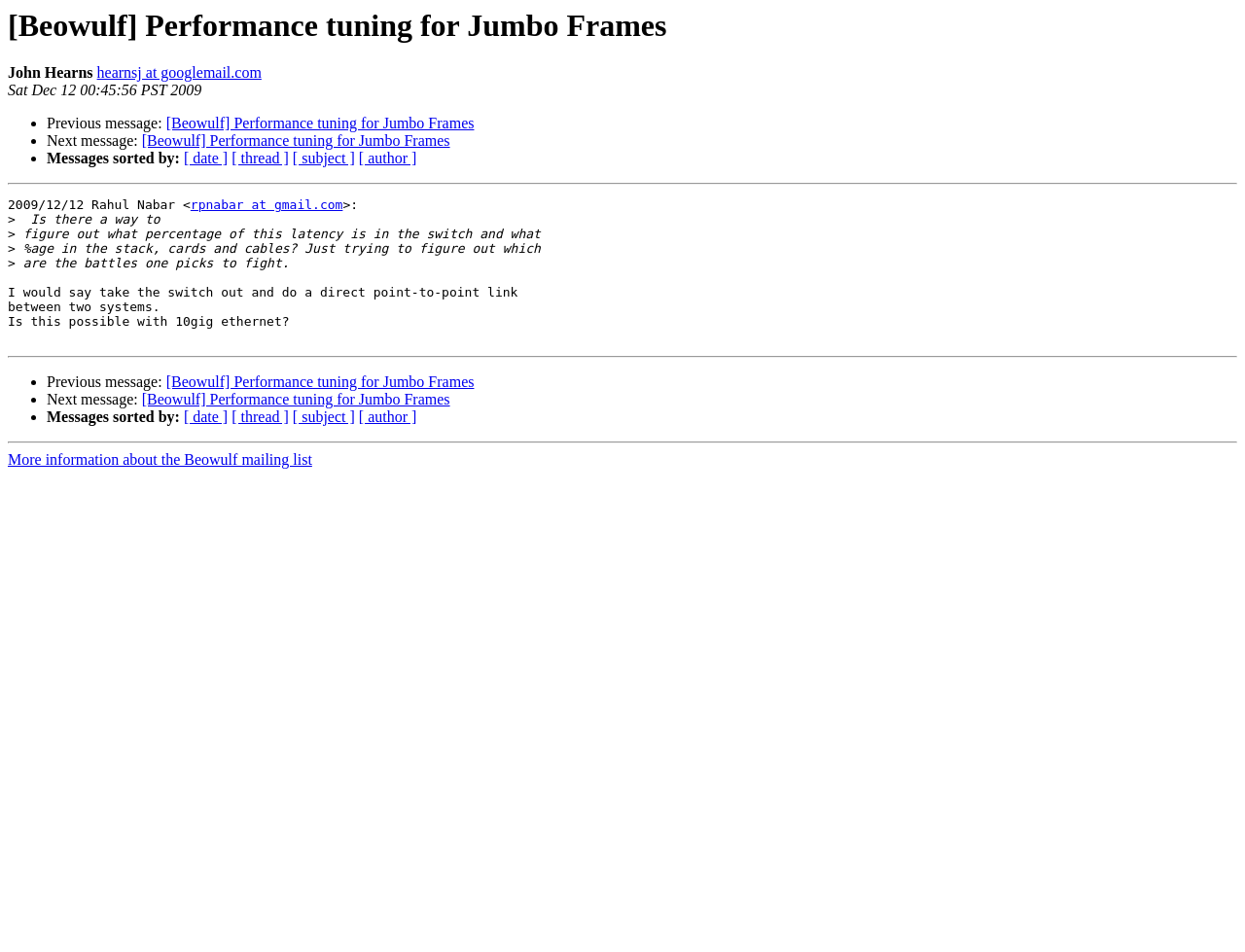What is the date of the message?
Please answer the question as detailed as possible based on the image.

The date of the message can be found in the text 'Sat Dec 12 00:45:56 PST 2009' which is located near the top of the webpage.